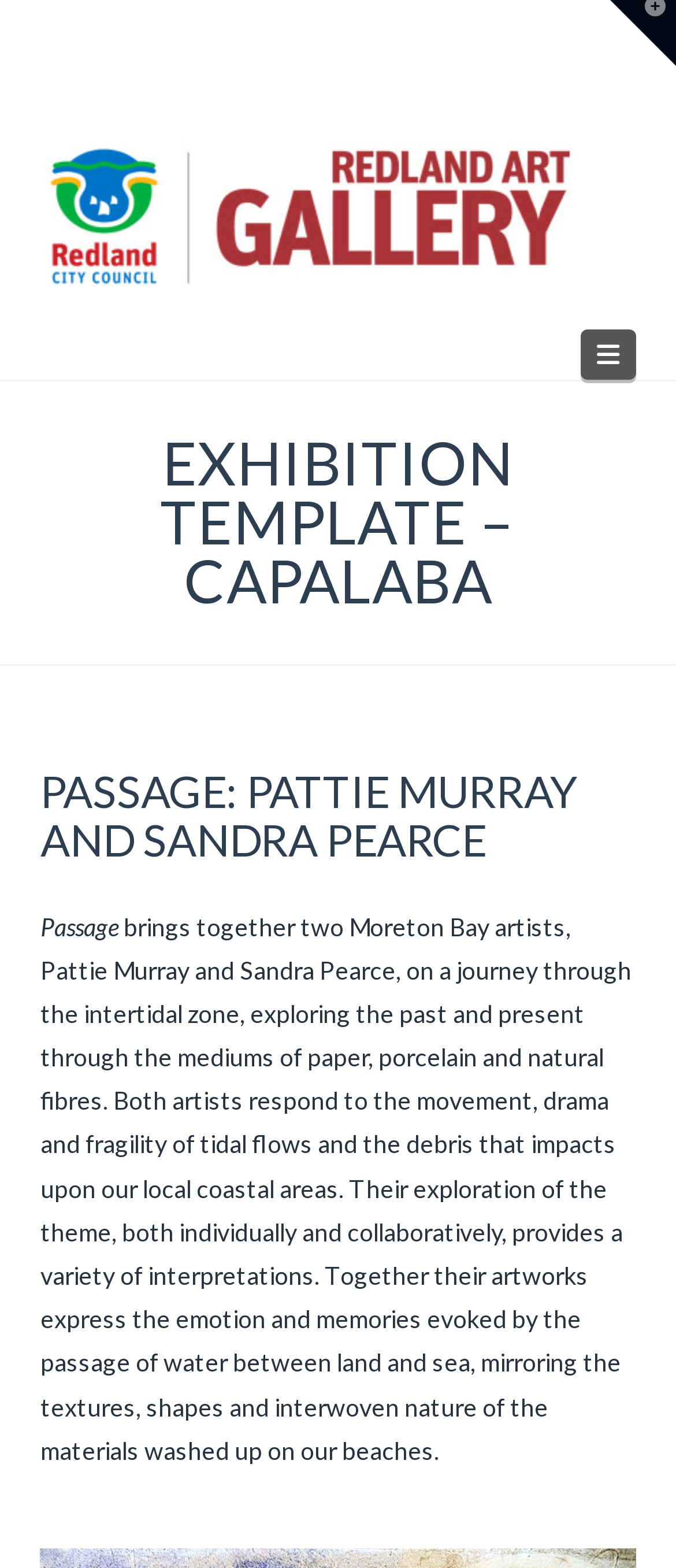Given the webpage screenshot, identify the bounding box of the UI element that matches this description: "More on EMM".

None